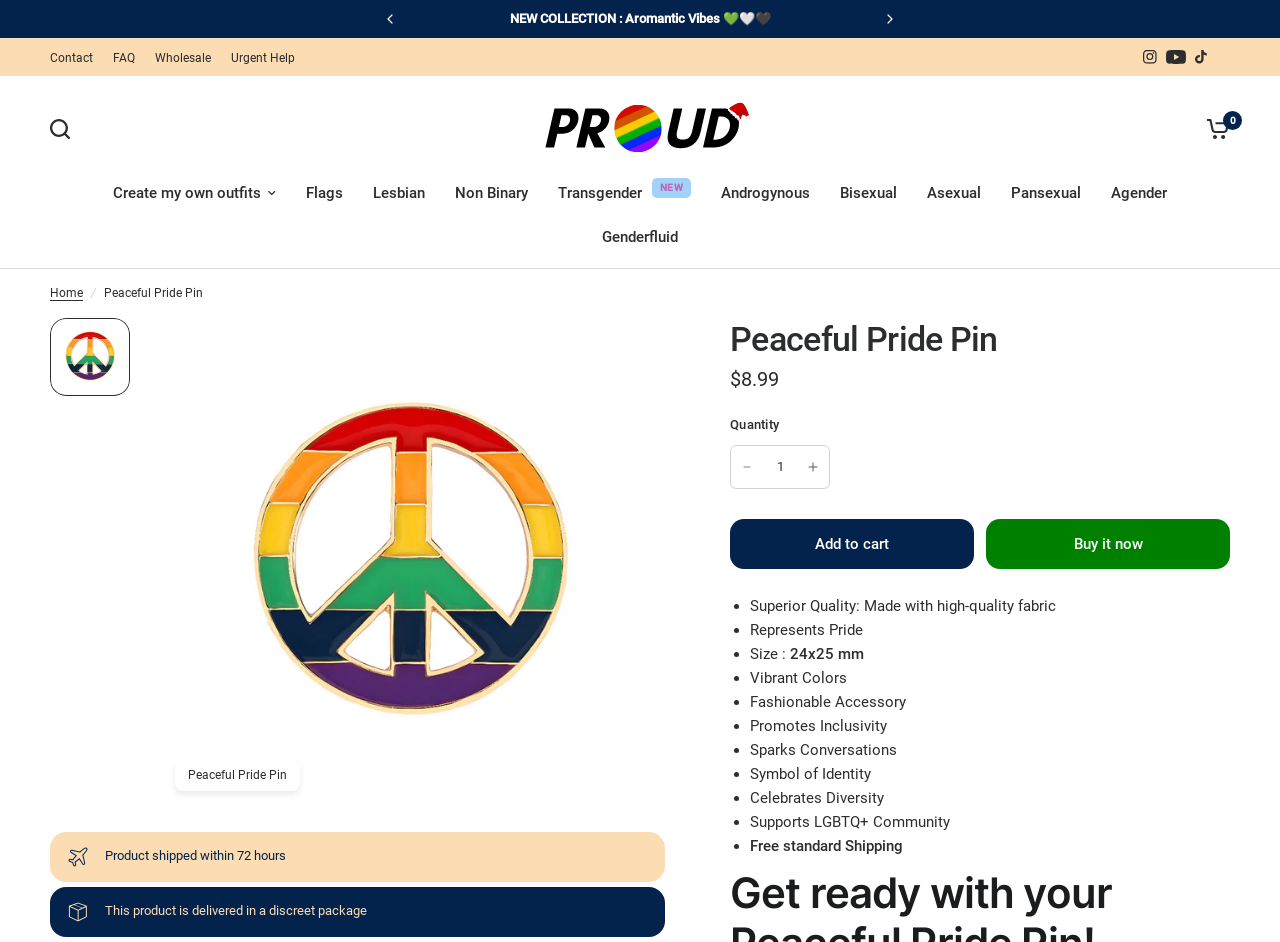Provide a one-word or short-phrase response to the question:
What is the size of the product?

24x25 mm